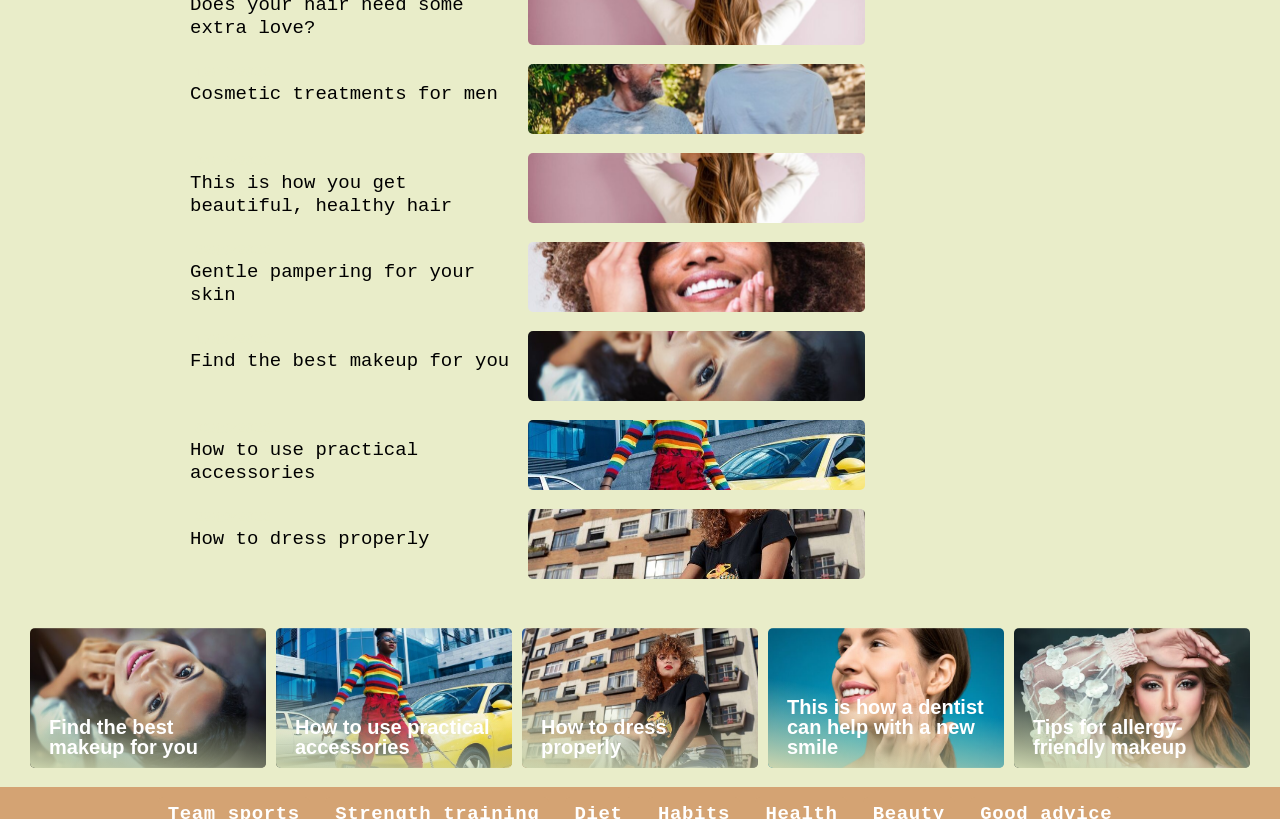Based on the image, please elaborate on the answer to the following question:
What is the common theme among the links?

After examining the text of each link, I noticed that they all relate to beauty and self-care, including topics such as hair care, skin care, makeup, and dressing properly, which suggests that the common theme among the links is beauty and self-care.